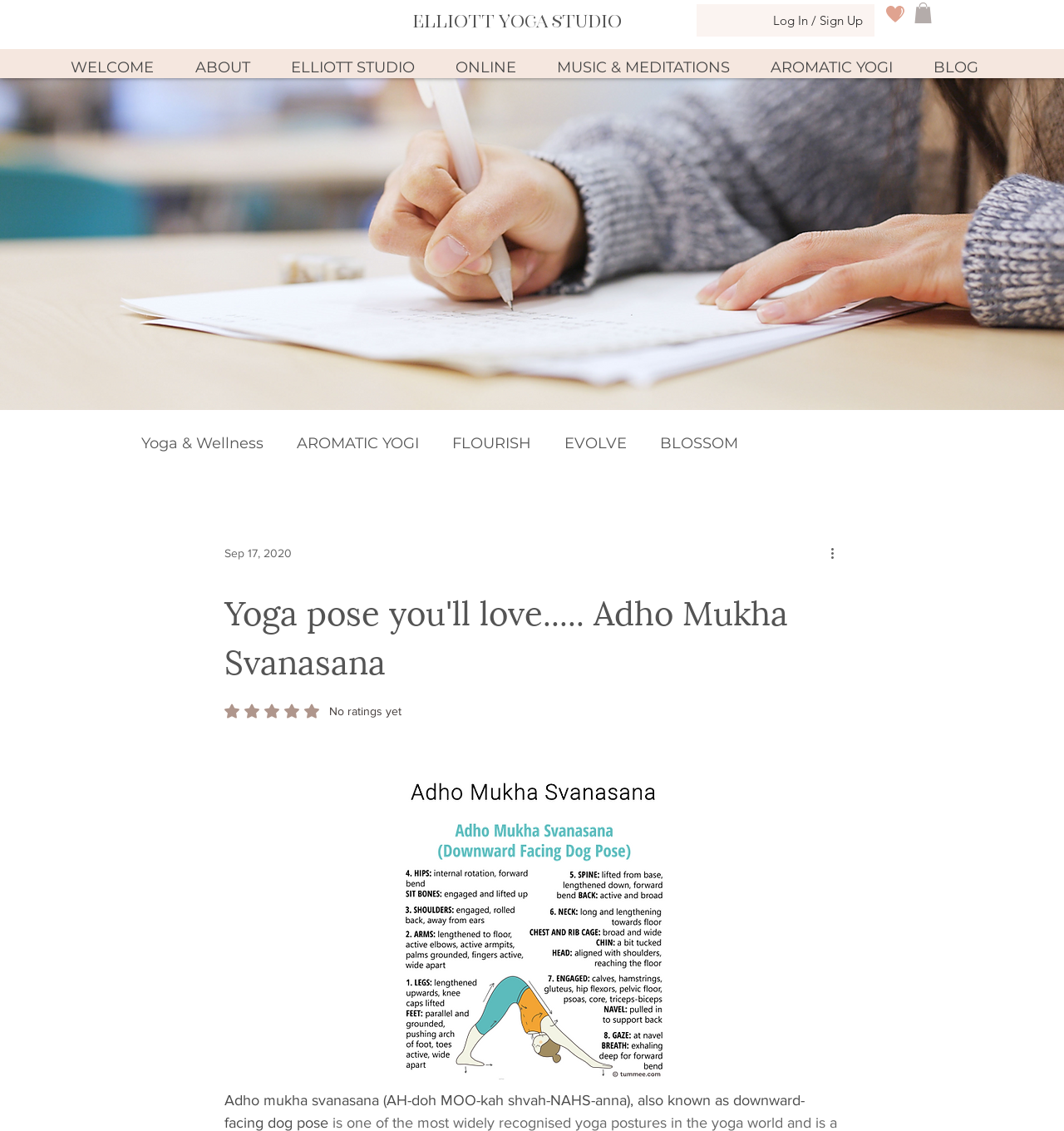Provide a short answer to the following question with just one word or phrase: What is the rating of the yoga pose 'Adho Mukha Svanasana'?

No ratings yet